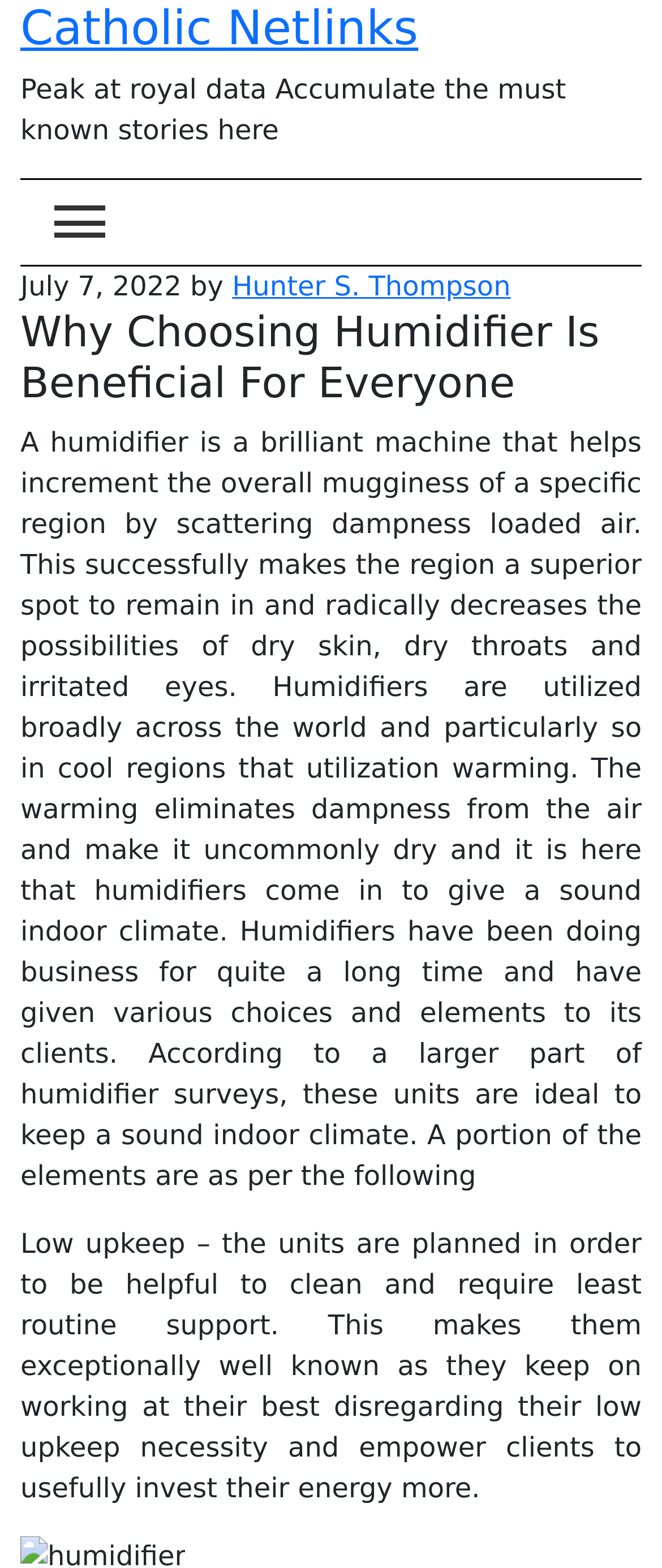Extract the bounding box coordinates for the UI element described by the text: "Catholic Netlinks". The coordinates should be in the form of [left, top, right, bottom] with values between 0 and 1.

[0.031, 0.0, 0.632, 0.036]